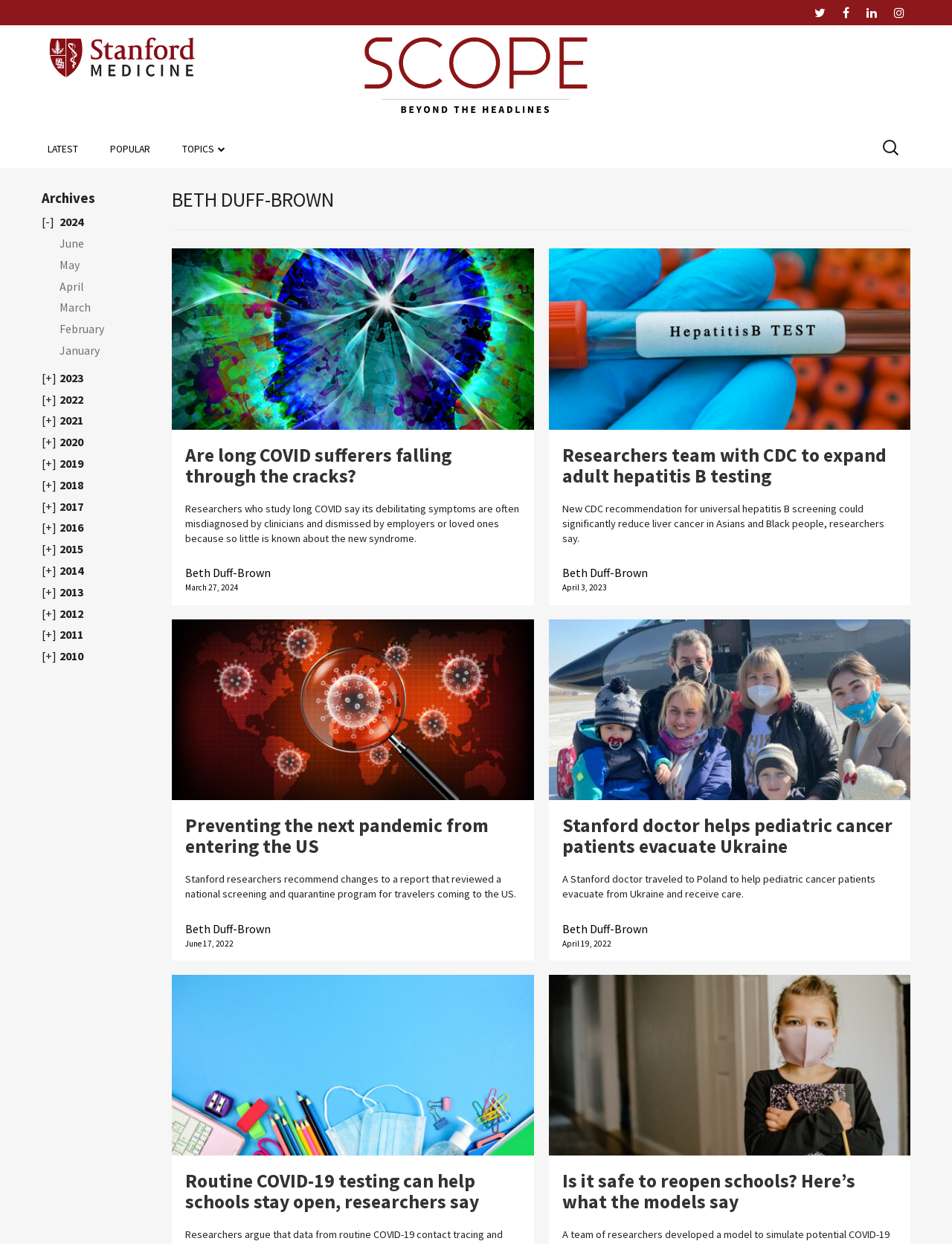Please answer the following question using a single word or phrase: 
How many articles are there on the webpage?

4